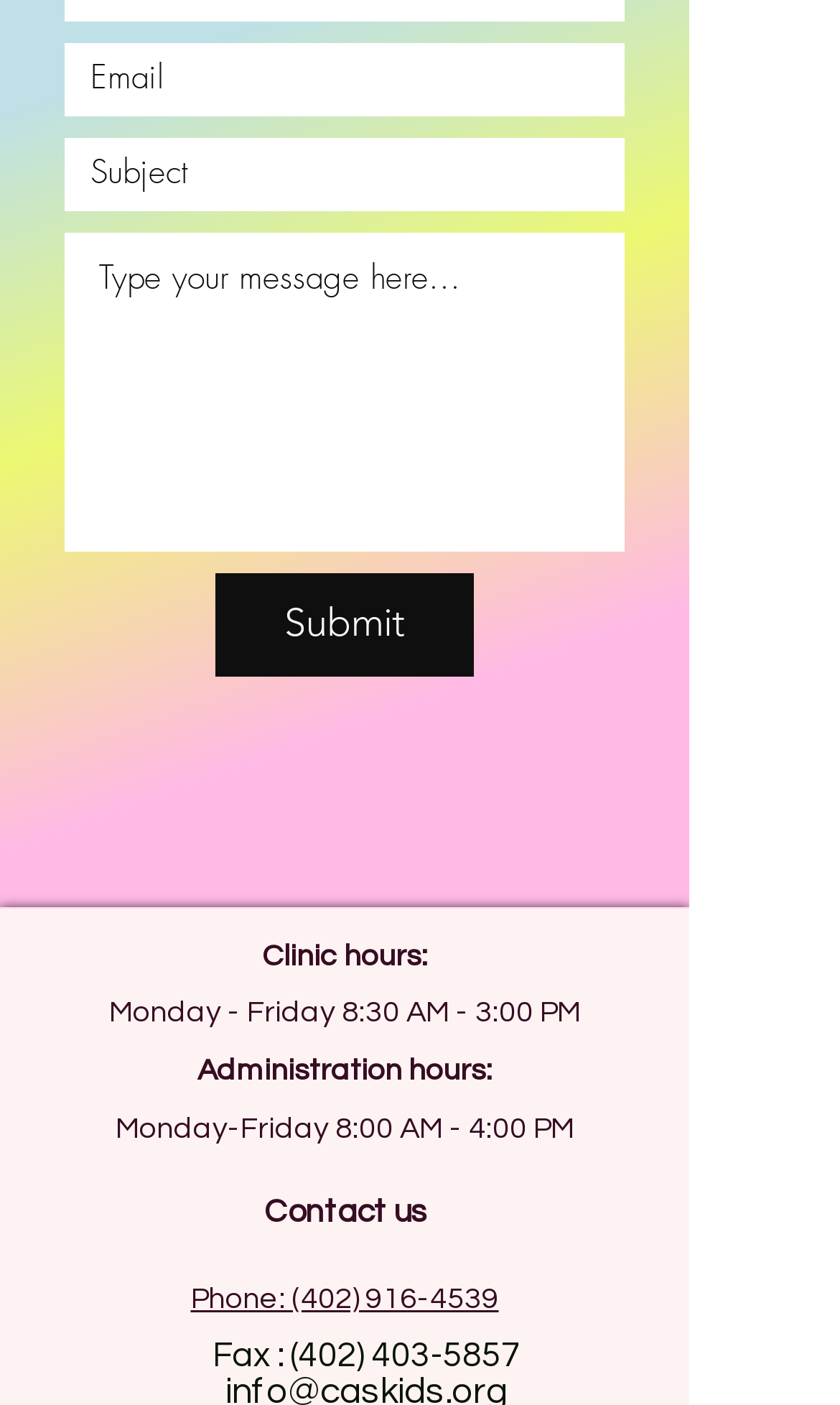Given the element description, predict the bounding box coordinates in the format (top-left x, top-left y, bottom-right x, bottom-right y). Make sure all values are between 0 and 1. Here is the element description: Submit

[0.256, 0.408, 0.564, 0.481]